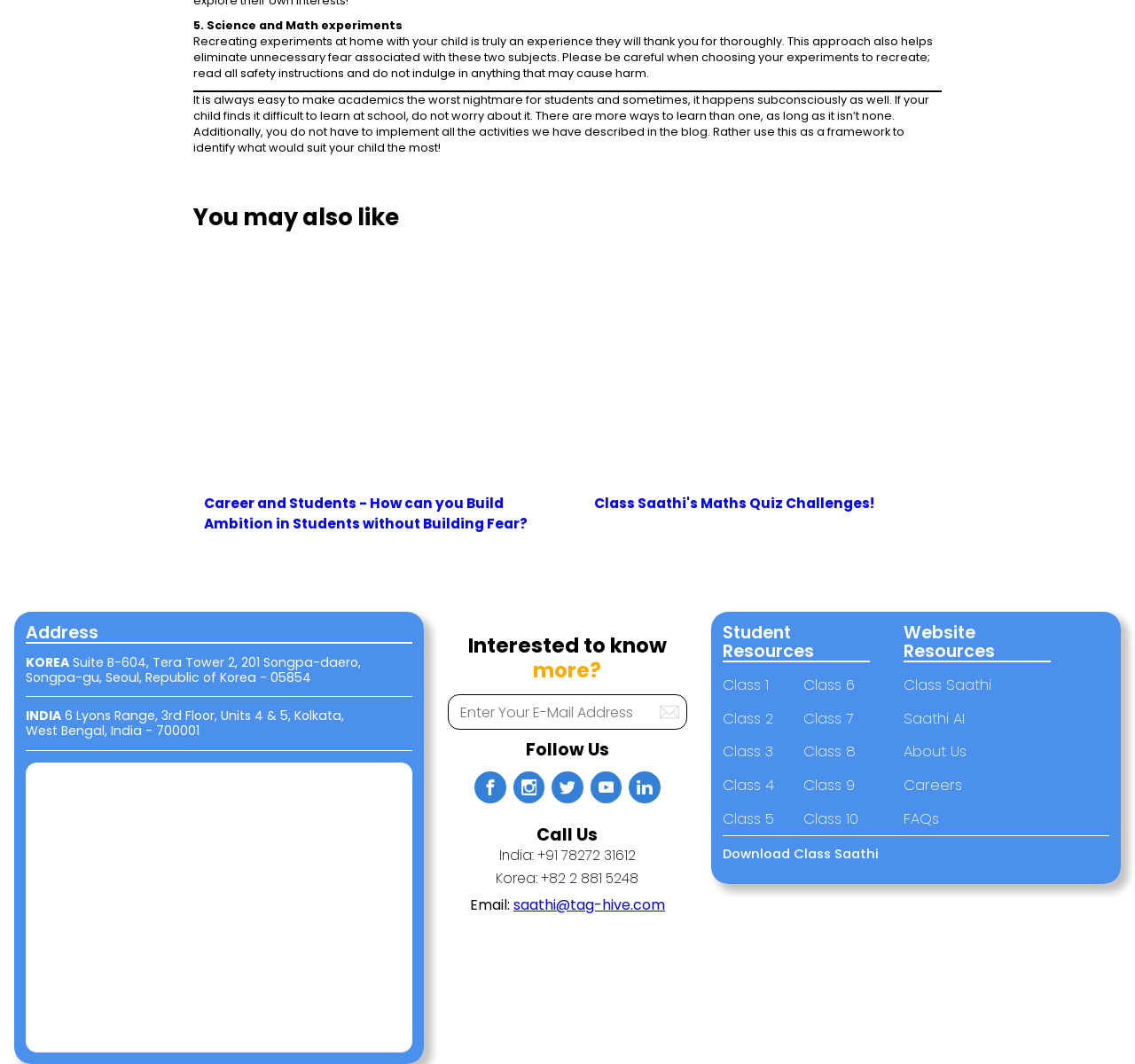Locate the bounding box coordinates of the clickable area to execute the instruction: "Fill in the contact form". Provide the coordinates as four float numbers between 0 and 1, represented as [left, top, right, bottom].

[0.383, 0.653, 0.617, 0.686]